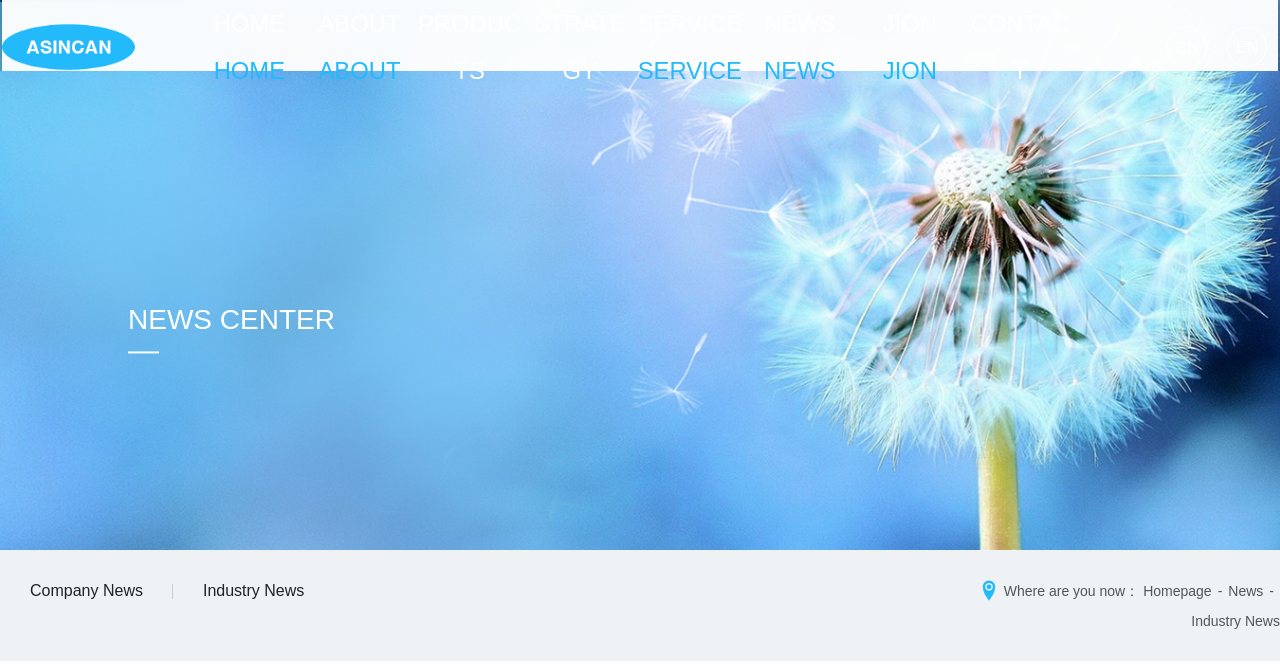Specify the bounding box coordinates of the region I need to click to perform the following instruction: "Visit the Telegram channel". The coordinates must be four float numbers in the range of 0 to 1, i.e., [left, top, right, bottom].

None